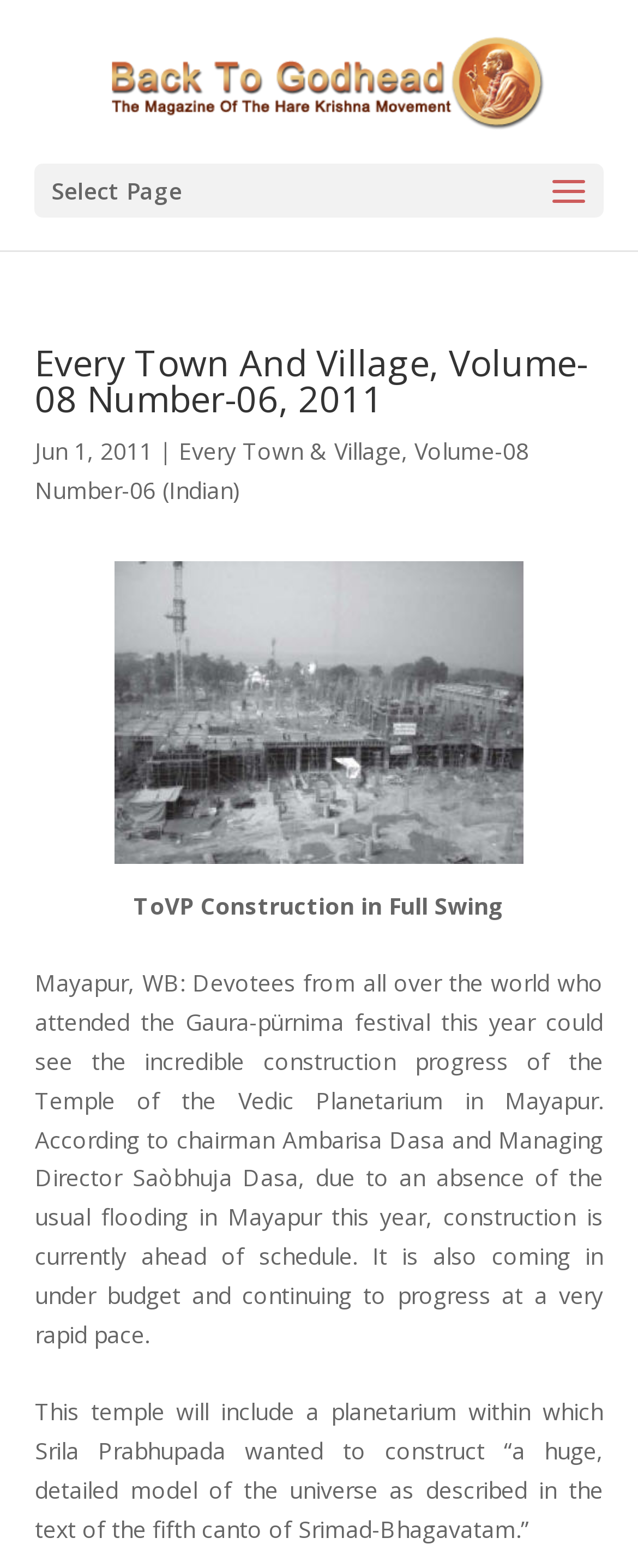What is the main title displayed on this webpage?

Every Town And Village, Volume-08 Number-06, 2011